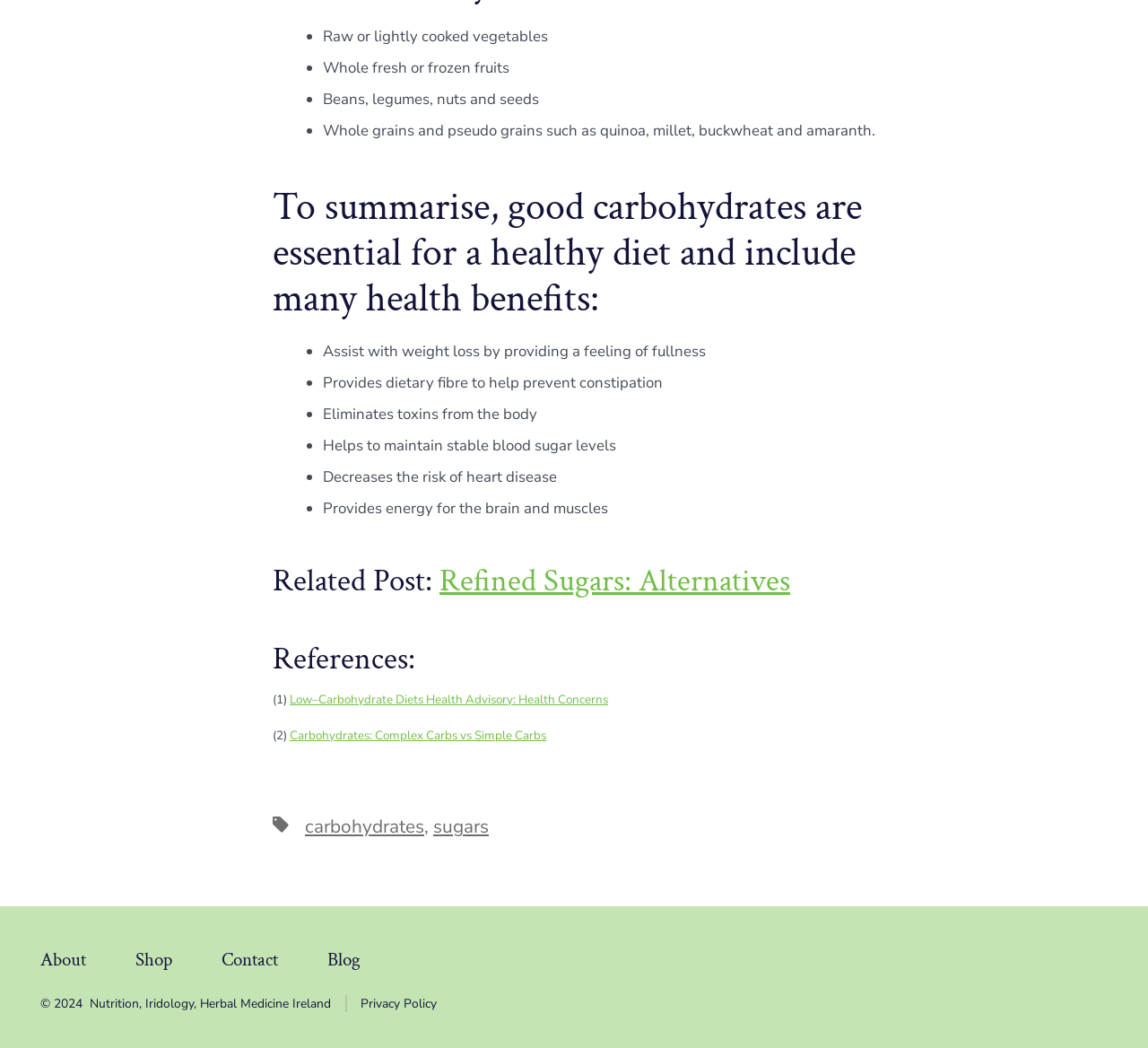What is the name of the website?
Examine the image closely and answer the question with as much detail as possible.

The name of the website is mentioned in the footer section, which includes a copyright notice and a link to the 'Privacy Policy'. The website name is 'Nutrition, Iridology, Herbal Medicine Ireland'.